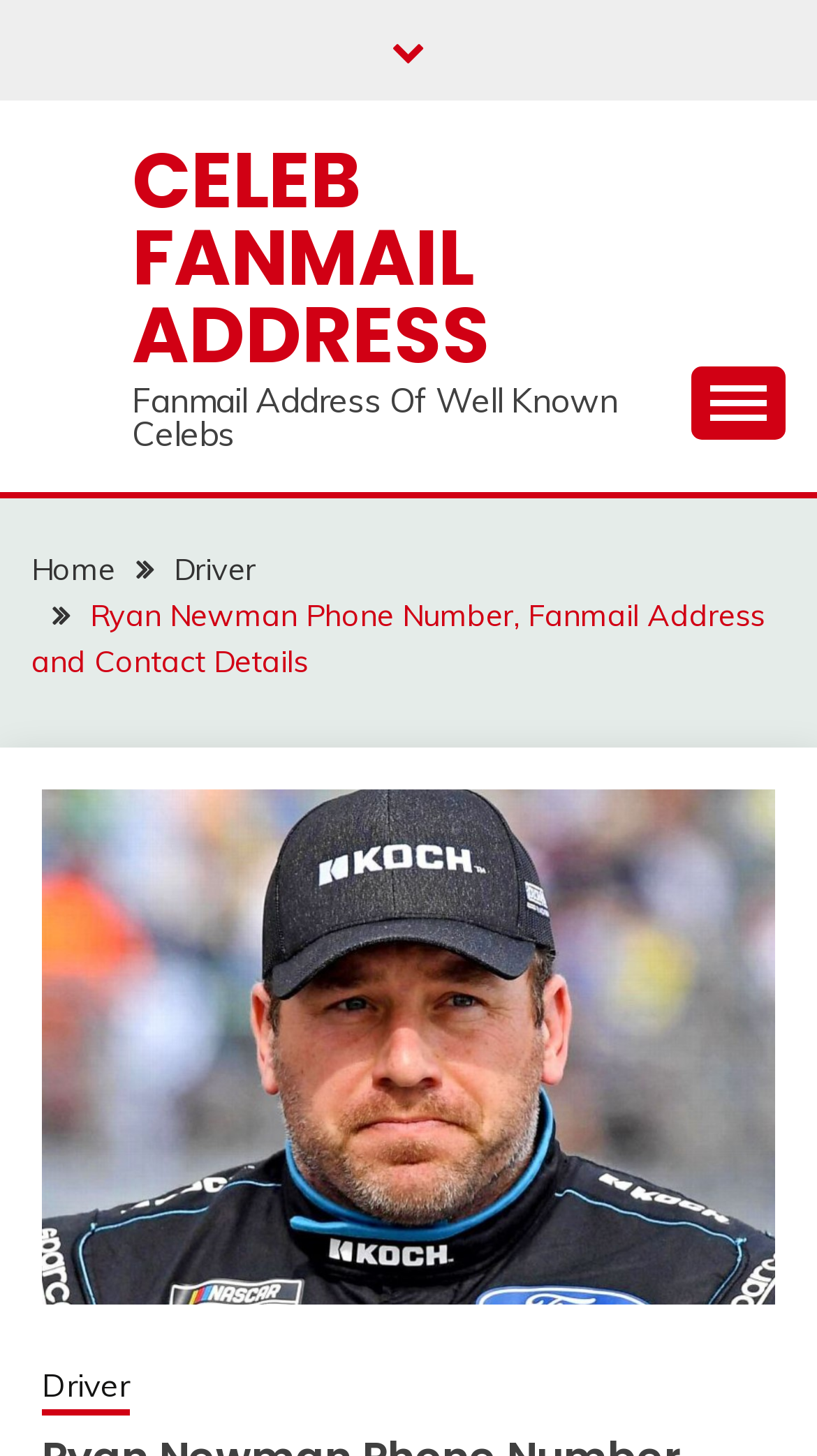Locate the bounding box coordinates for the element described below: "Driver". The coordinates must be four float values between 0 and 1, formatted as [left, top, right, bottom].

[0.051, 0.936, 0.159, 0.972]